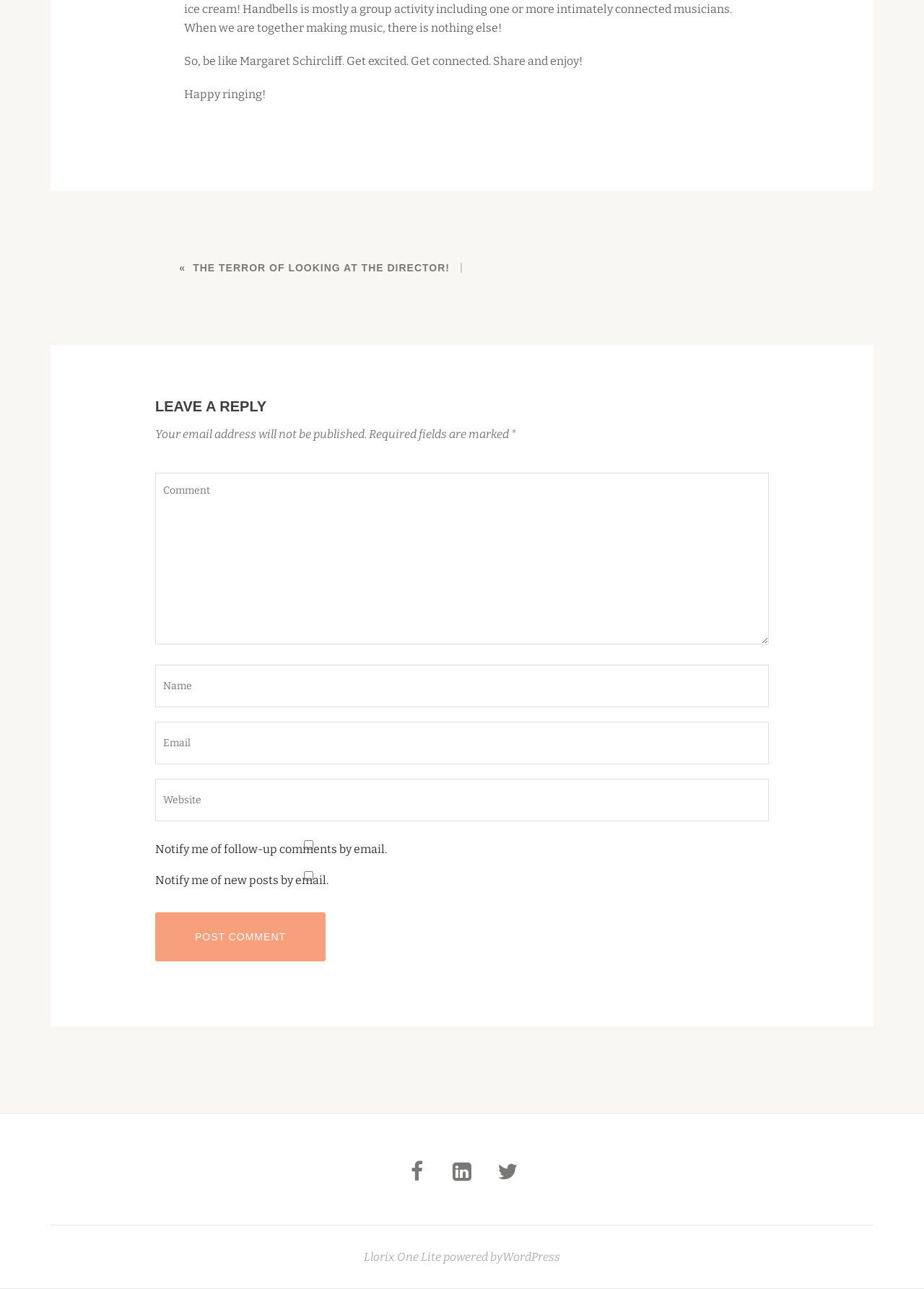Can you find the bounding box coordinates of the area I should click to execute the following instruction: "Click on 'Create a Free Account'"?

None